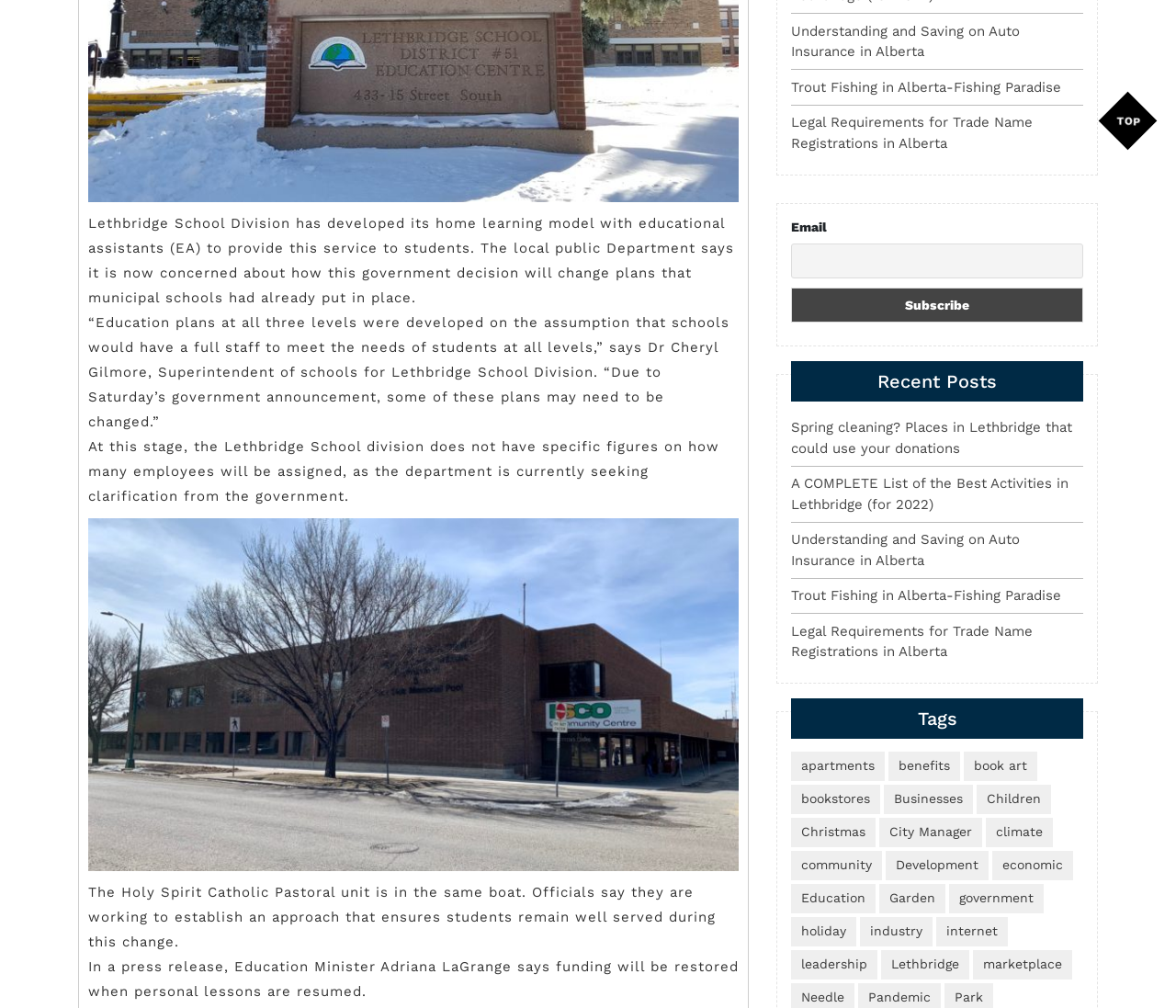Please identify the bounding box coordinates of the element I should click to complete this instruction: 'Subscribe to the newsletter'. The coordinates should be given as four float numbers between 0 and 1, like this: [left, top, right, bottom].

[0.673, 0.285, 0.921, 0.32]